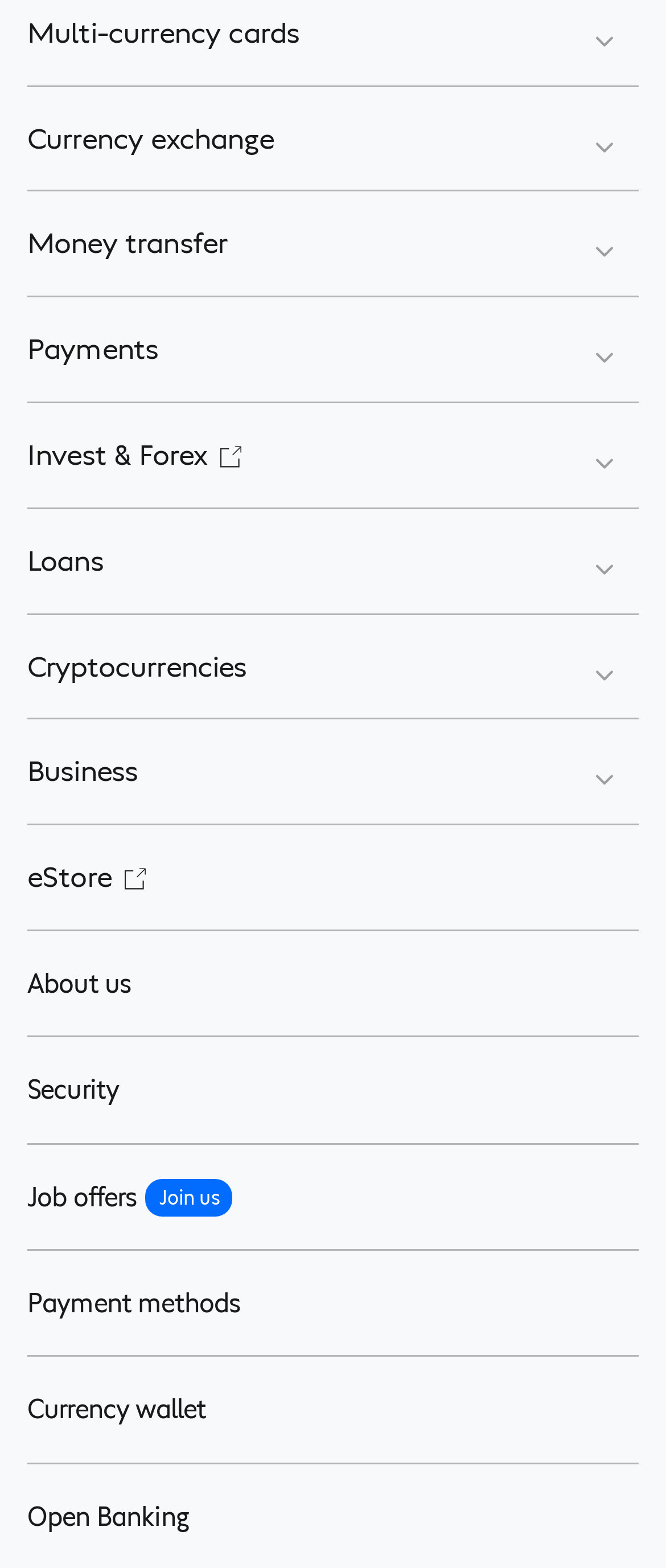Identify the bounding box coordinates of the specific part of the webpage to click to complete this instruction: "Click on Currency exchange".

[0.041, 0.055, 0.959, 0.121]